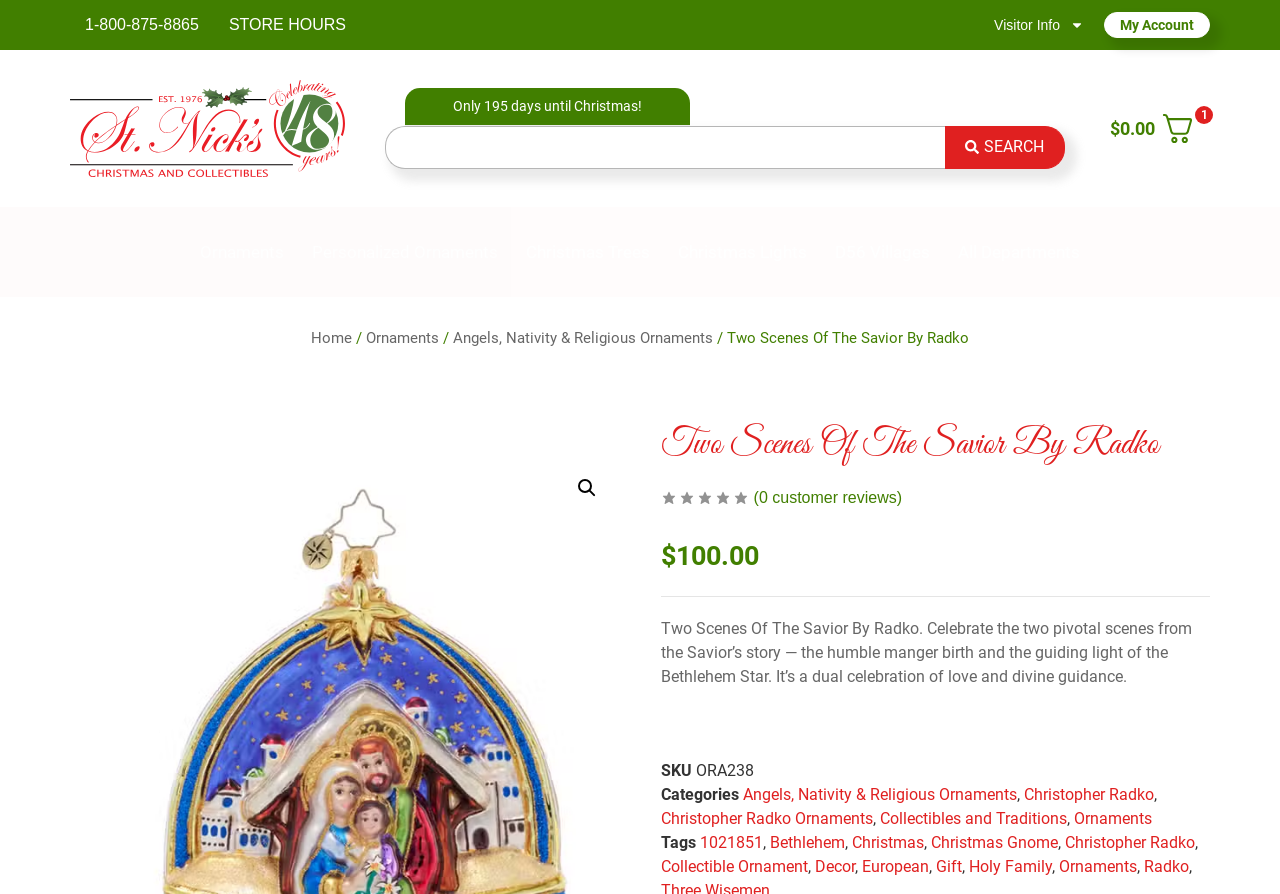Generate a thorough caption detailing the webpage content.

This webpage is a product page for "Two Scenes Of The Savior By Radko" on a Christmas store website. At the top, there are three "Skip to" links, followed by a phone number, store hours, and a visitor info link with a small icon. To the right of these elements, there is a "My Account" link and a logo for St Nicks Christmas and Collectibles. Below the logo, there is a countdown timer showing the number of days until Christmas.

In the center of the page, there is a search bar with a search button and a small icon. Above the search bar, there is a promotional message stating "Only 195 days until Christmas!". To the right of the search bar, there is a small icon and a currency symbol with a value of $0.00.

Below the search bar, there is a navigation menu with links to various categories, including Ornaments, Personalized Ornaments, Christmas Trees, and more. Following the navigation menu, there is a breadcrumb navigation showing the current page's location in the website's hierarchy.

The main content of the page is a product description for "Two Scenes Of The Savior By Radko", which includes a heading, a product image, and a detailed description of the product. The description mentions that the product celebrates the two pivotal scenes from the Savior's story, including the humble manger birth and the guiding light of the Bethlehem Star.

Below the product description, there are links to customer reviews, product details, and categories. There are also links to related products and tags, including Bethlehem, Christmas, and Christopher Radko.